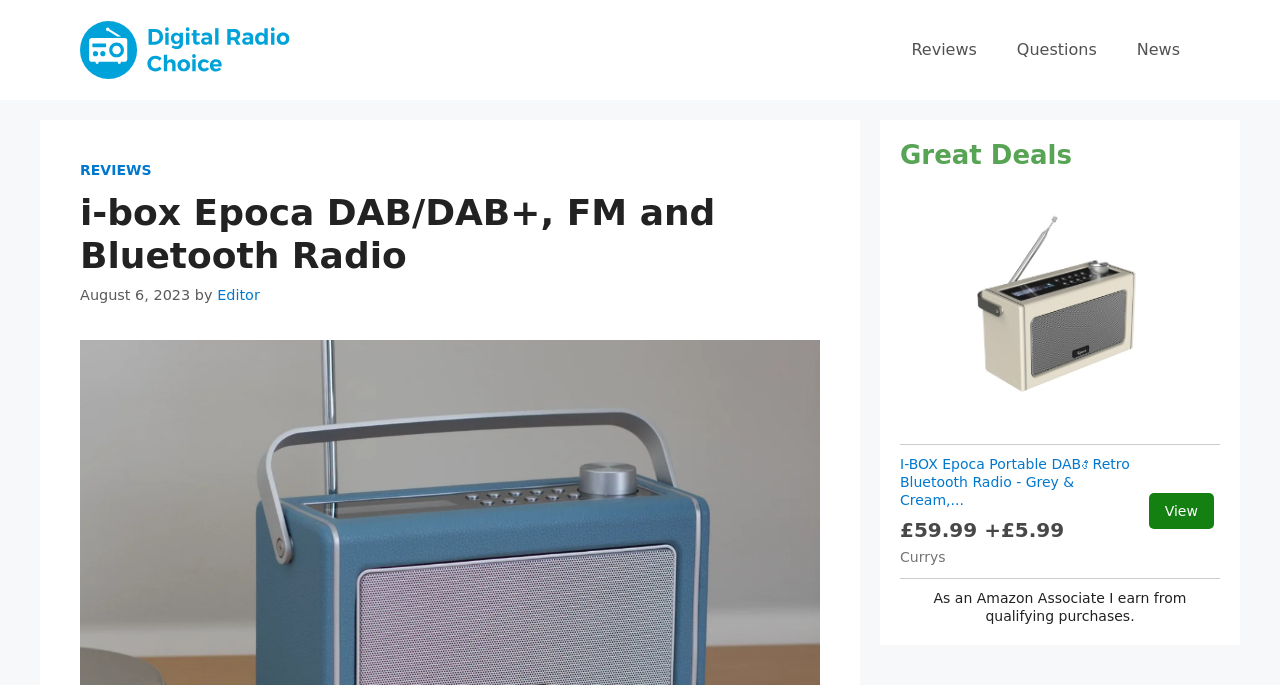What type of radio is being reviewed?
Please give a detailed and thorough answer to the question, covering all relevant points.

The webpage is reviewing a specific radio model, the i-box Epoca, which supports DAB/DAB+ and FM frequencies, as indicated by the heading 'i-box Epoca DAB/DAB+, FM and Bluetooth Radio'.